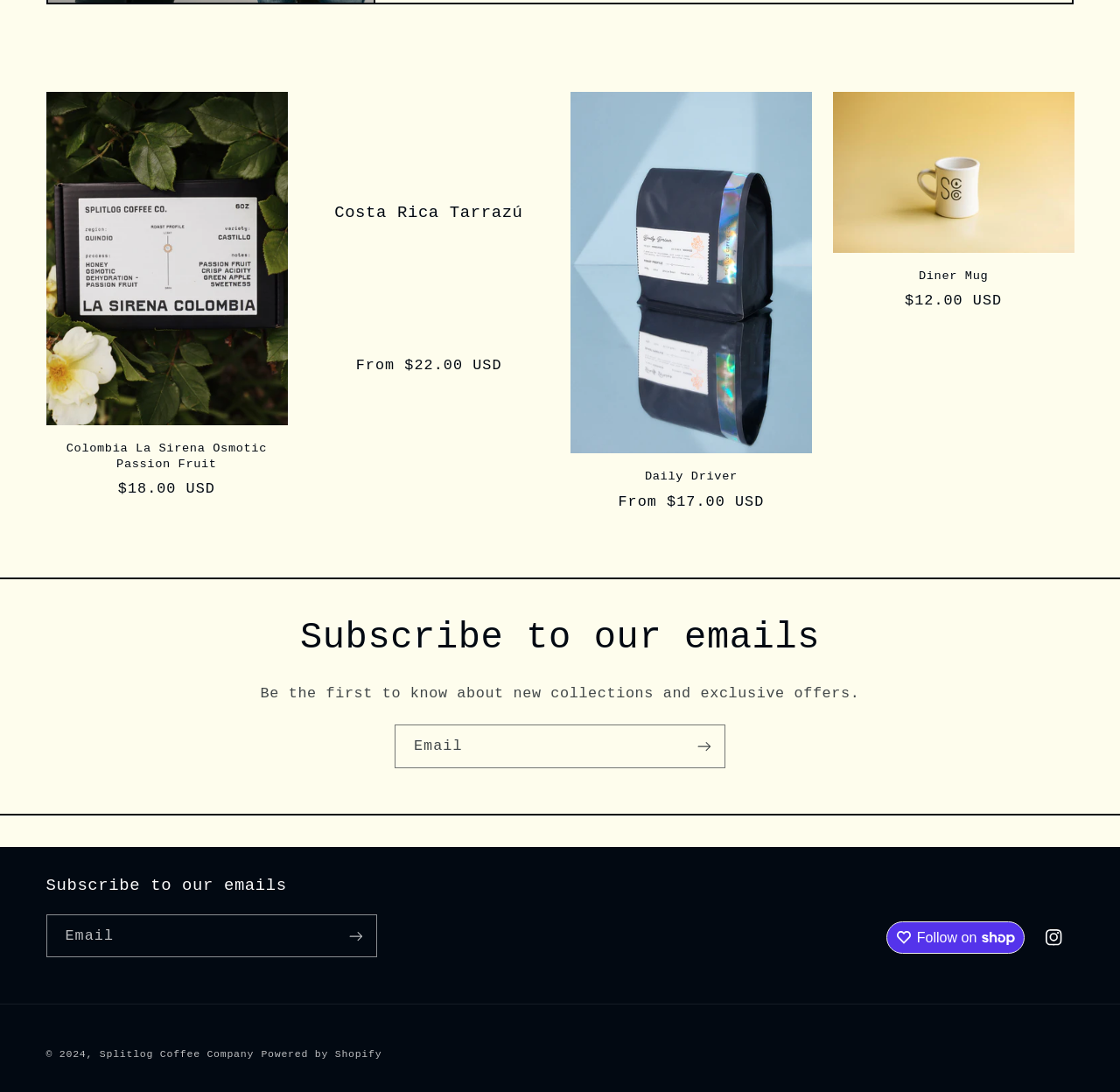Determine the bounding box coordinates for the region that must be clicked to execute the following instruction: "Read about 'Working to end Breast Cancer and Alzheimer's disease'".

None